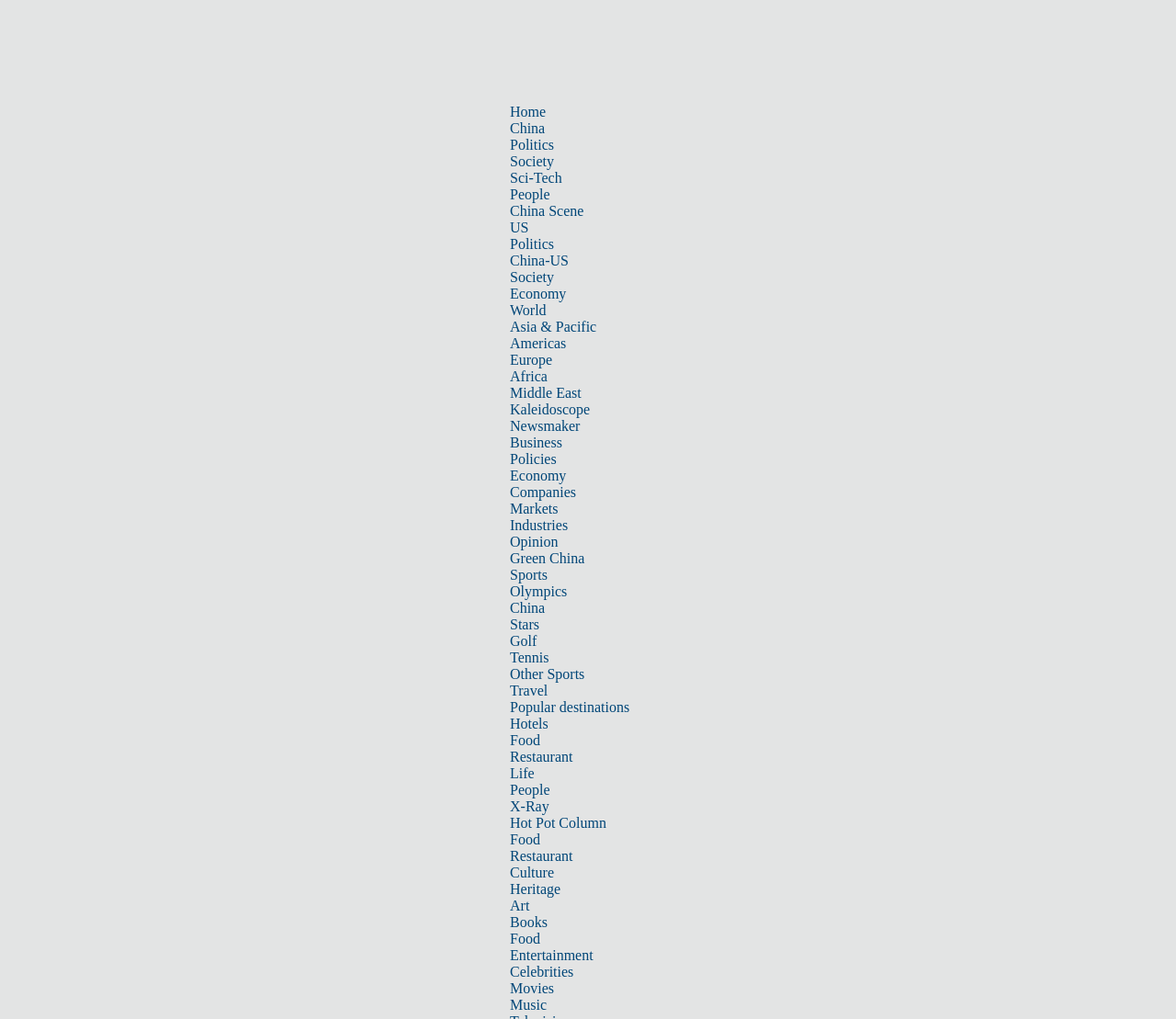Determine the bounding box coordinates for the UI element matching this description: "Culture".

[0.434, 0.849, 0.471, 0.864]